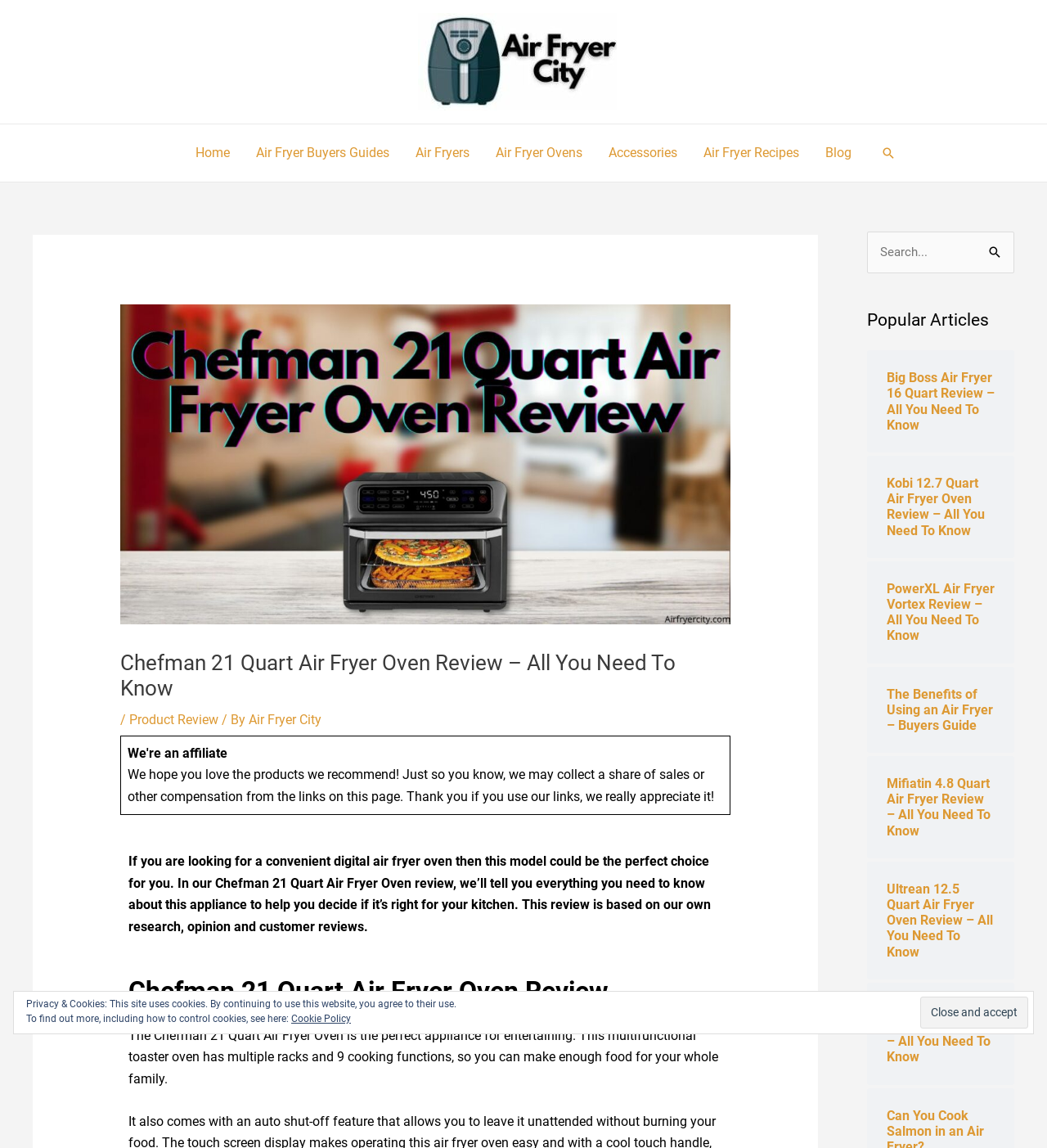Please identify the coordinates of the bounding box for the clickable region that will accomplish this instruction: "Read the Chefman 21 Quart Air Fryer Oven review".

[0.115, 0.567, 0.698, 0.611]